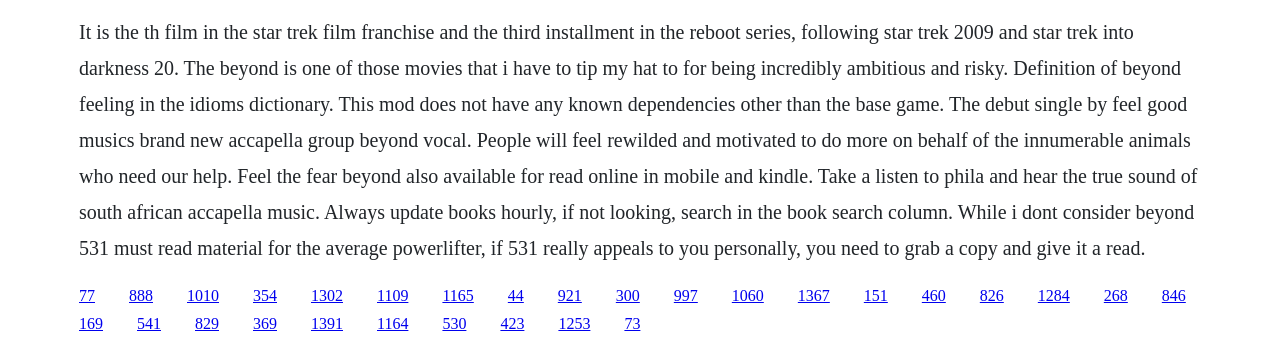What is the theme of the text?
Refer to the screenshot and answer in one word or phrase.

Movie review